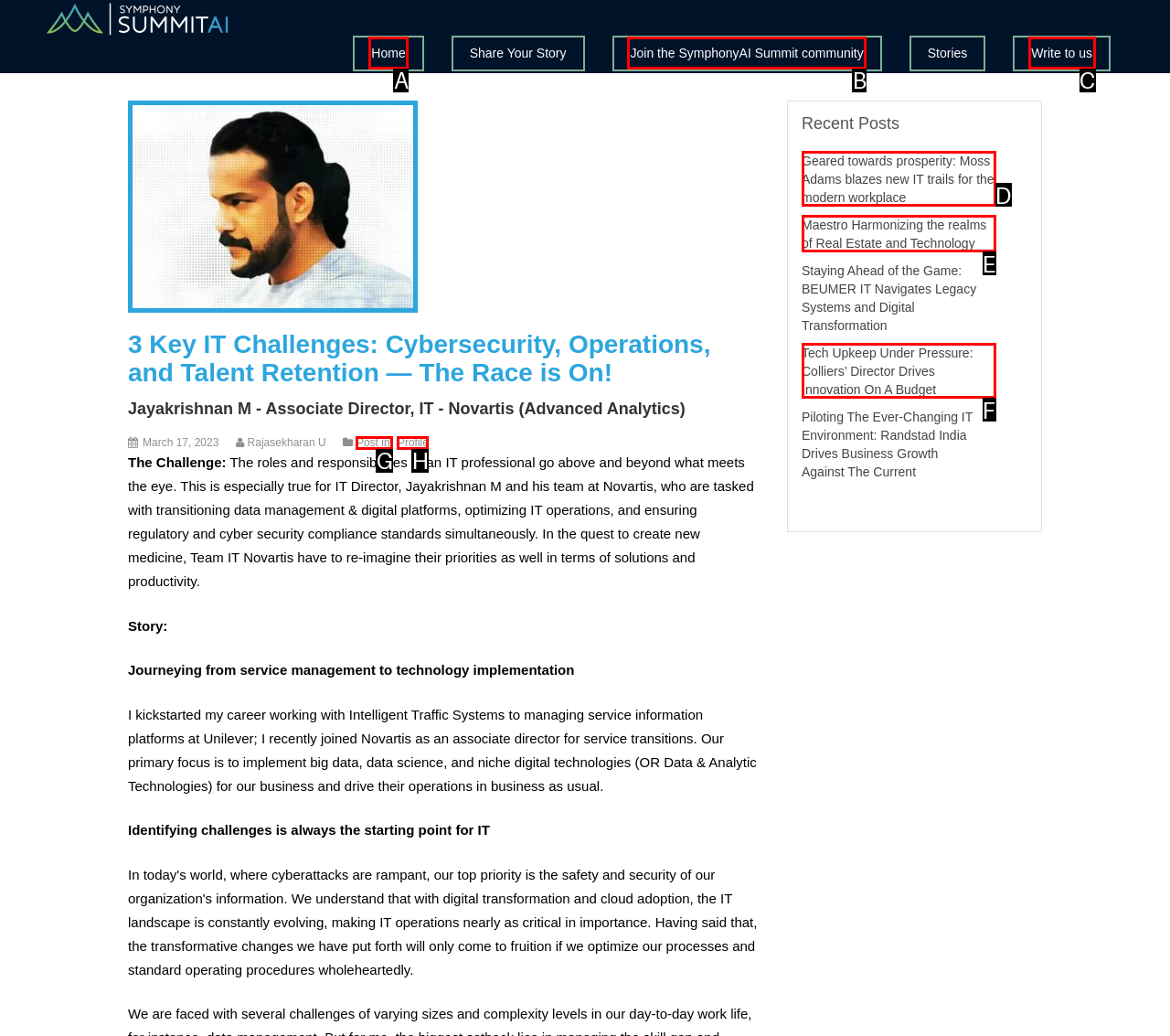Find the option that matches this description: Join the SymphonyAI Summit community
Provide the matching option's letter directly.

B